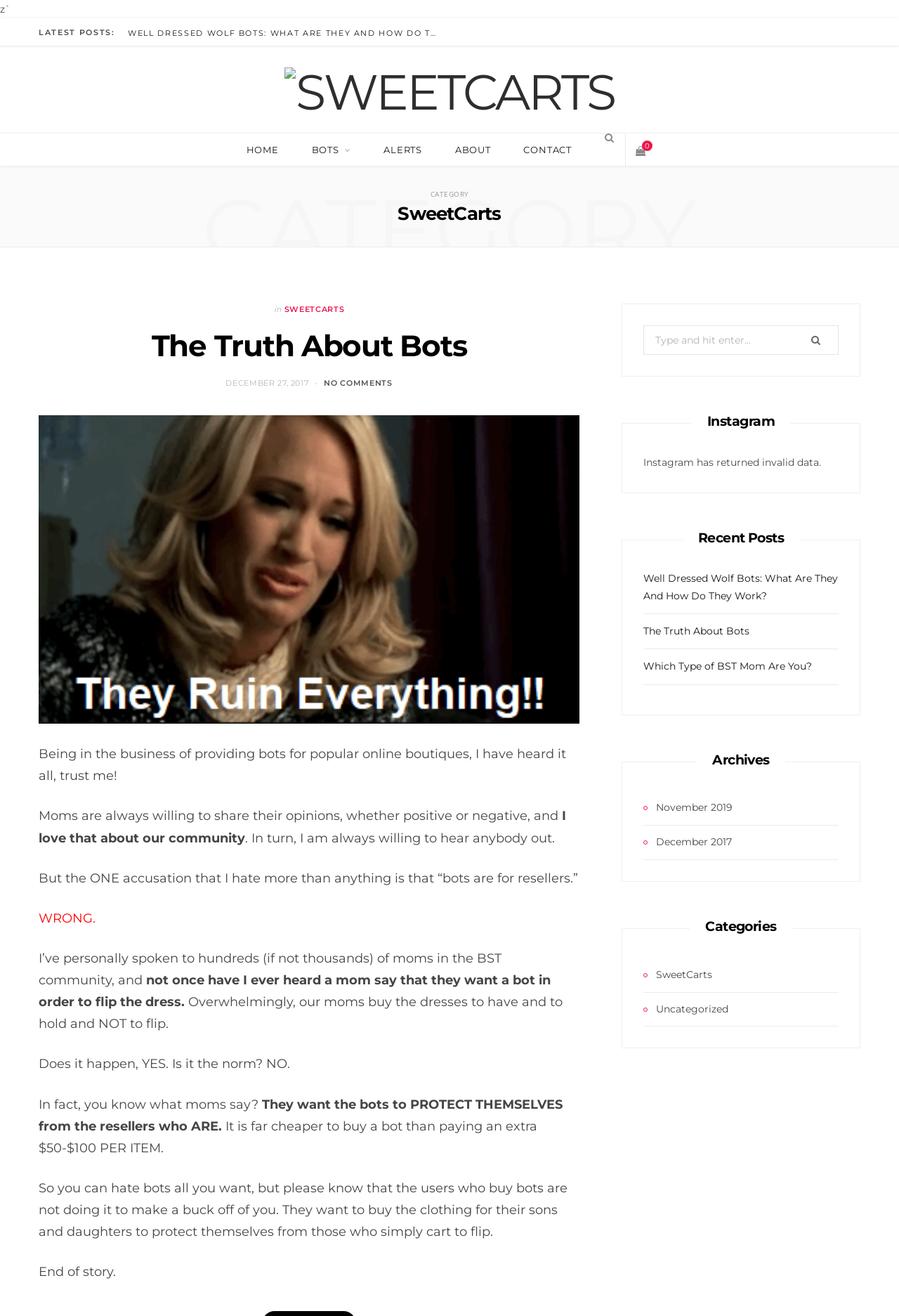What is the search box placeholder text?
Could you answer the question in a detailed manner, providing as much information as possible?

The search box is located at the top right of the webpage and has a placeholder text 'Search for:' which indicates that users can input their search queries there.